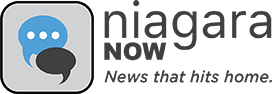Capture every detail in the image and describe it fully.

The image features the logo of "niagara NOW," a news outlet prominently positioned at the top of its webpage. The logo consists of a stylized speech bubble with three dots above it, symbolizing communication and dialogue, alongside the text "niagara NOW" in bold, modern typography. Beneath the logo, the slogan "News that hits home" emphasizes the publication's commitment to delivering local news that resonates with the community, suggesting a focus on relevant and impactful stories for its readers. This visual identity and messaging together reinforce the platform's mission to connect with the audience in a meaningful way.